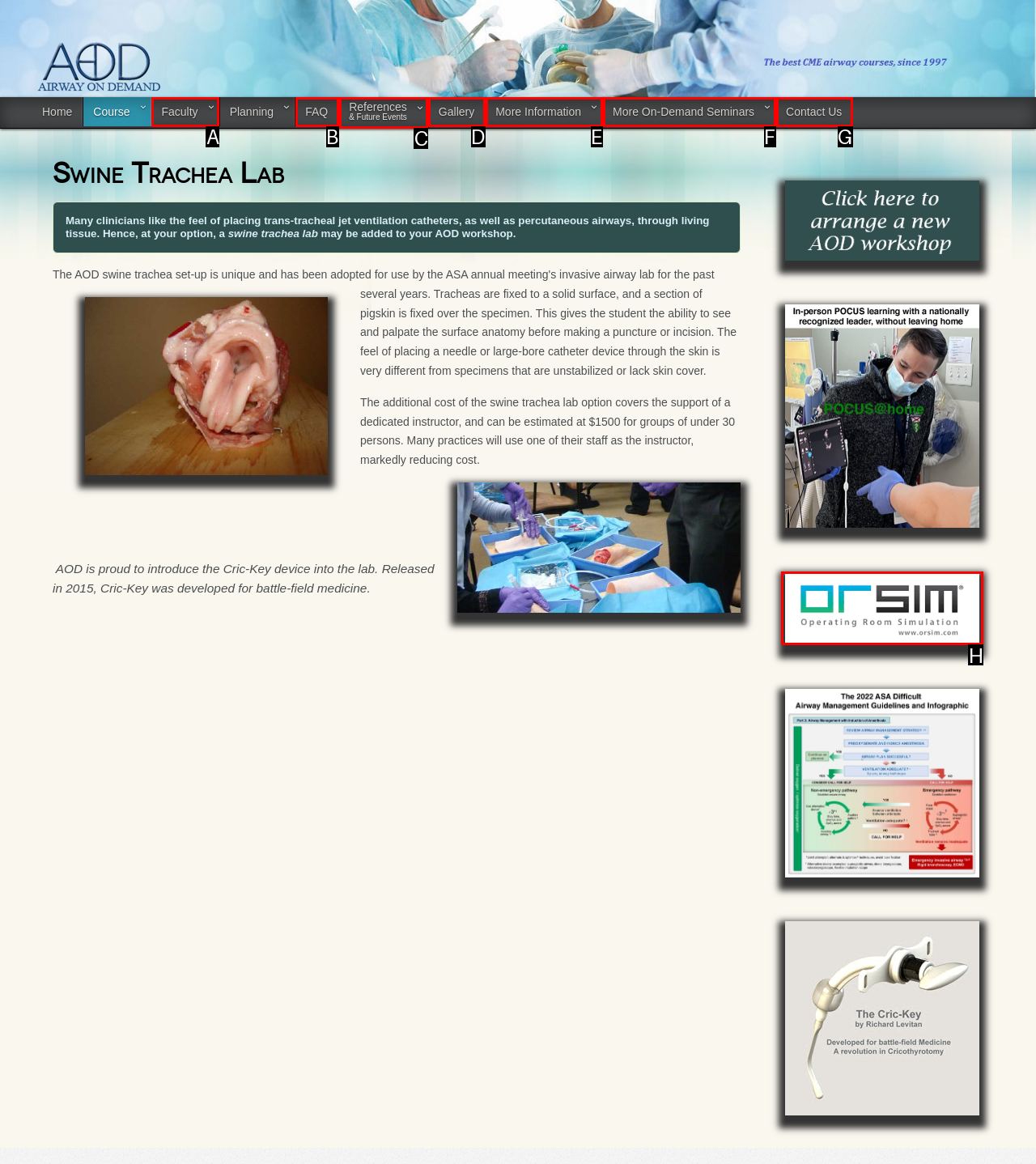Identify which lettered option completes the task: Visit the sponsor 'ORSIM'. Provide the letter of the correct choice.

H